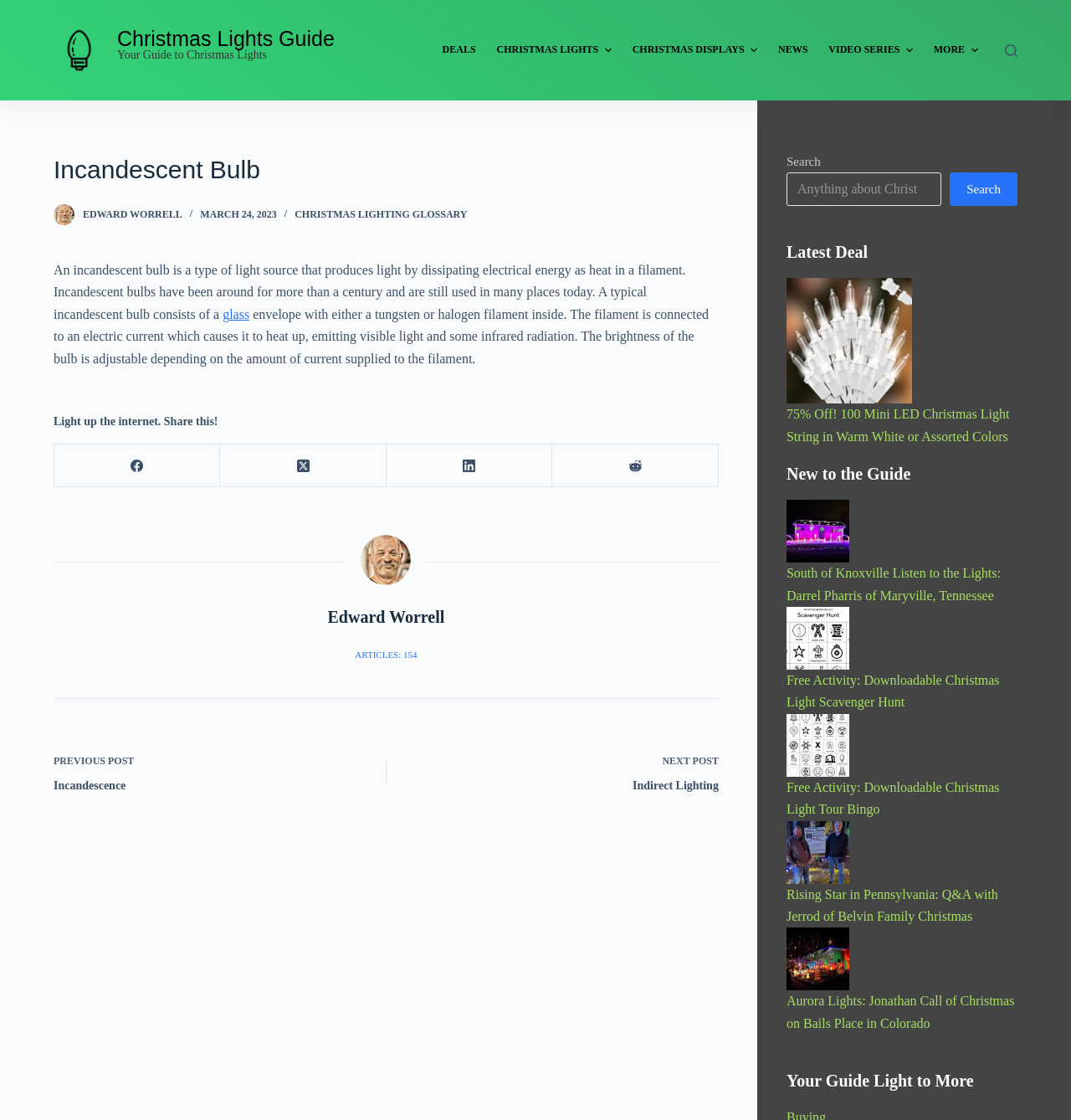Who is the author of the article? Analyze the screenshot and reply with just one word or a short phrase.

Edward Worrell